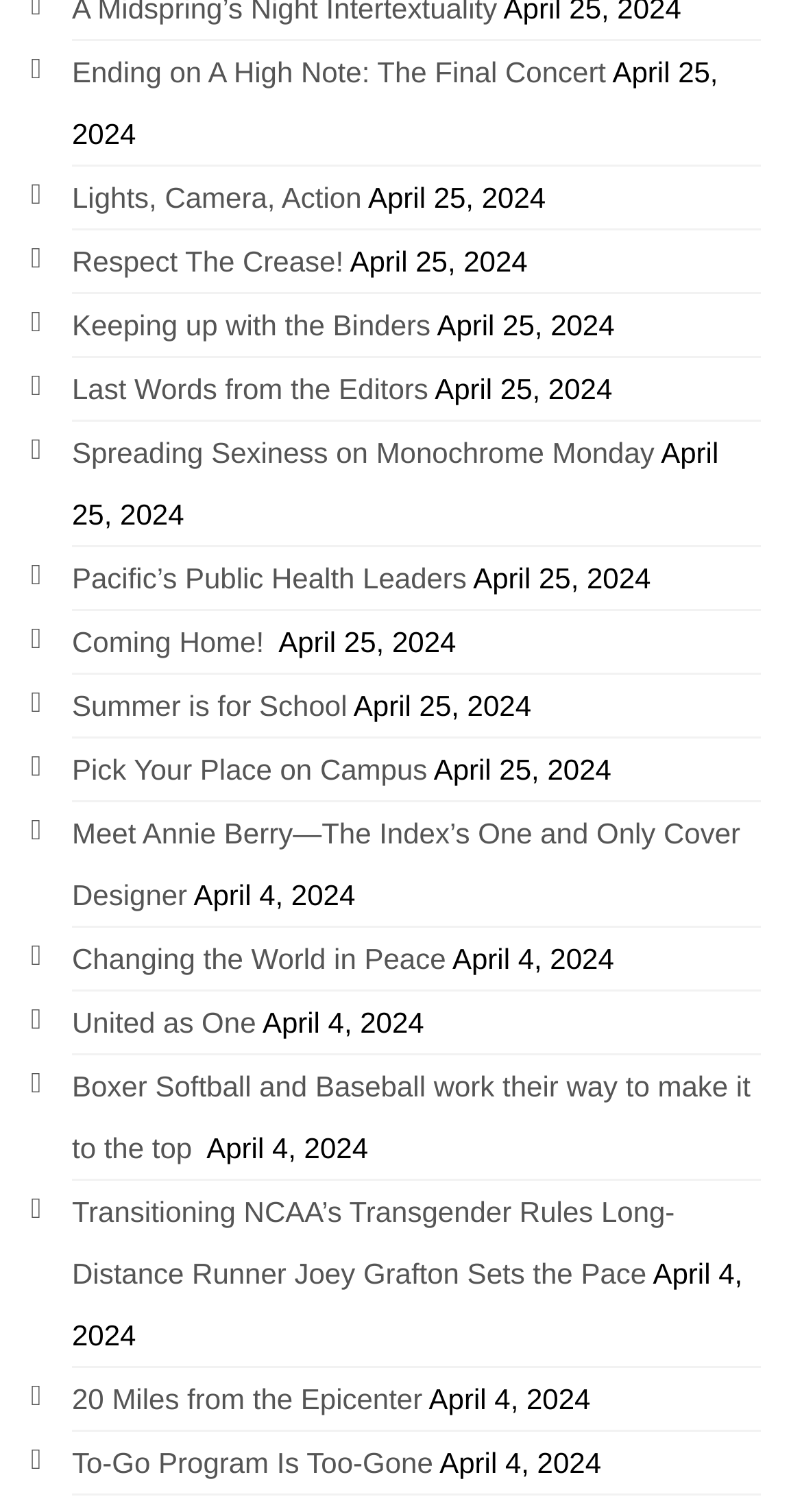Determine the bounding box coordinates of the clickable element to achieve the following action: 'View 行銷診斷'. Provide the coordinates as four float values between 0 and 1, formatted as [left, top, right, bottom].

None